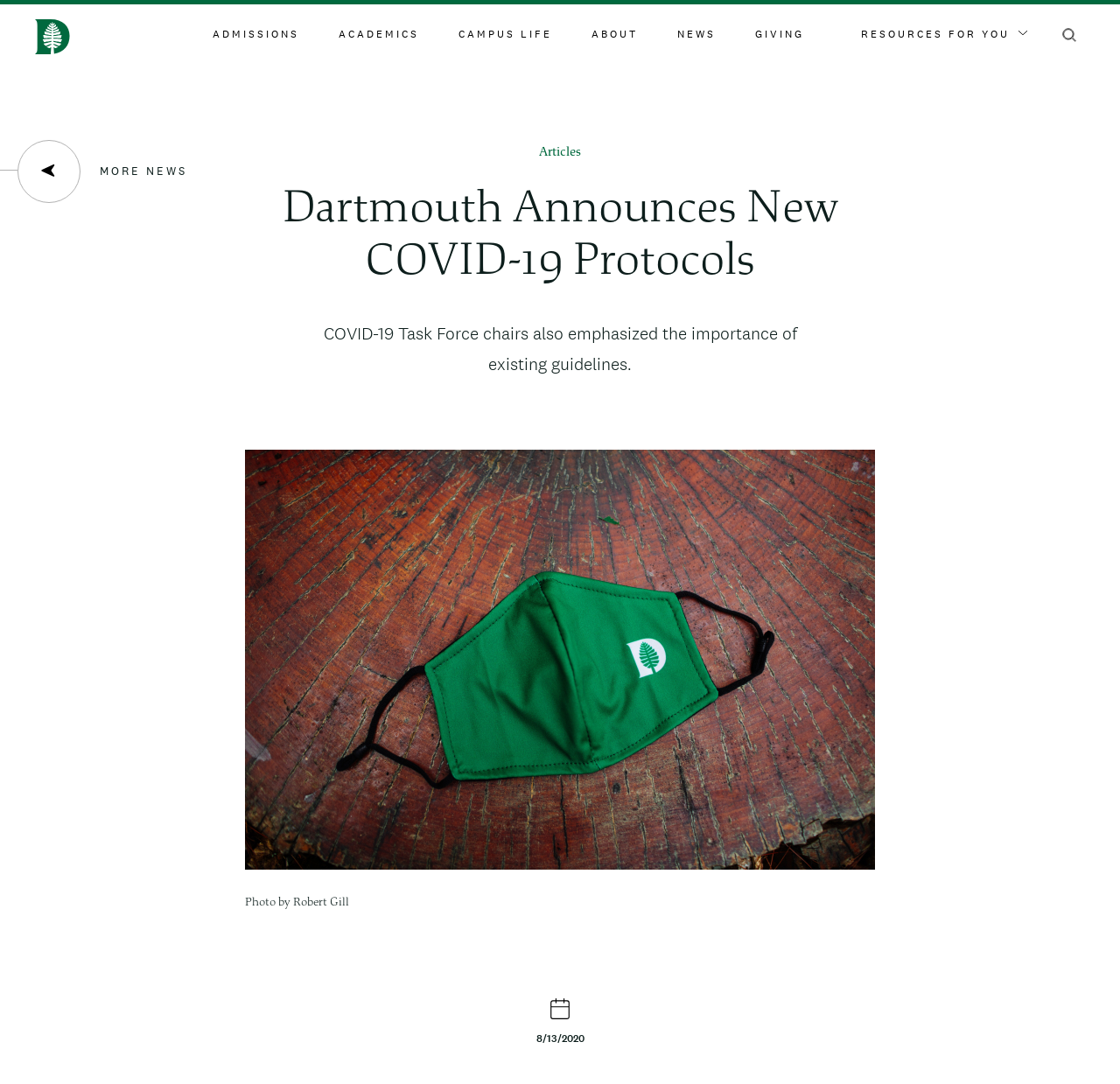Please determine the bounding box coordinates for the UI element described as: "Campus Life".

[0.409, 0.025, 0.493, 0.04]